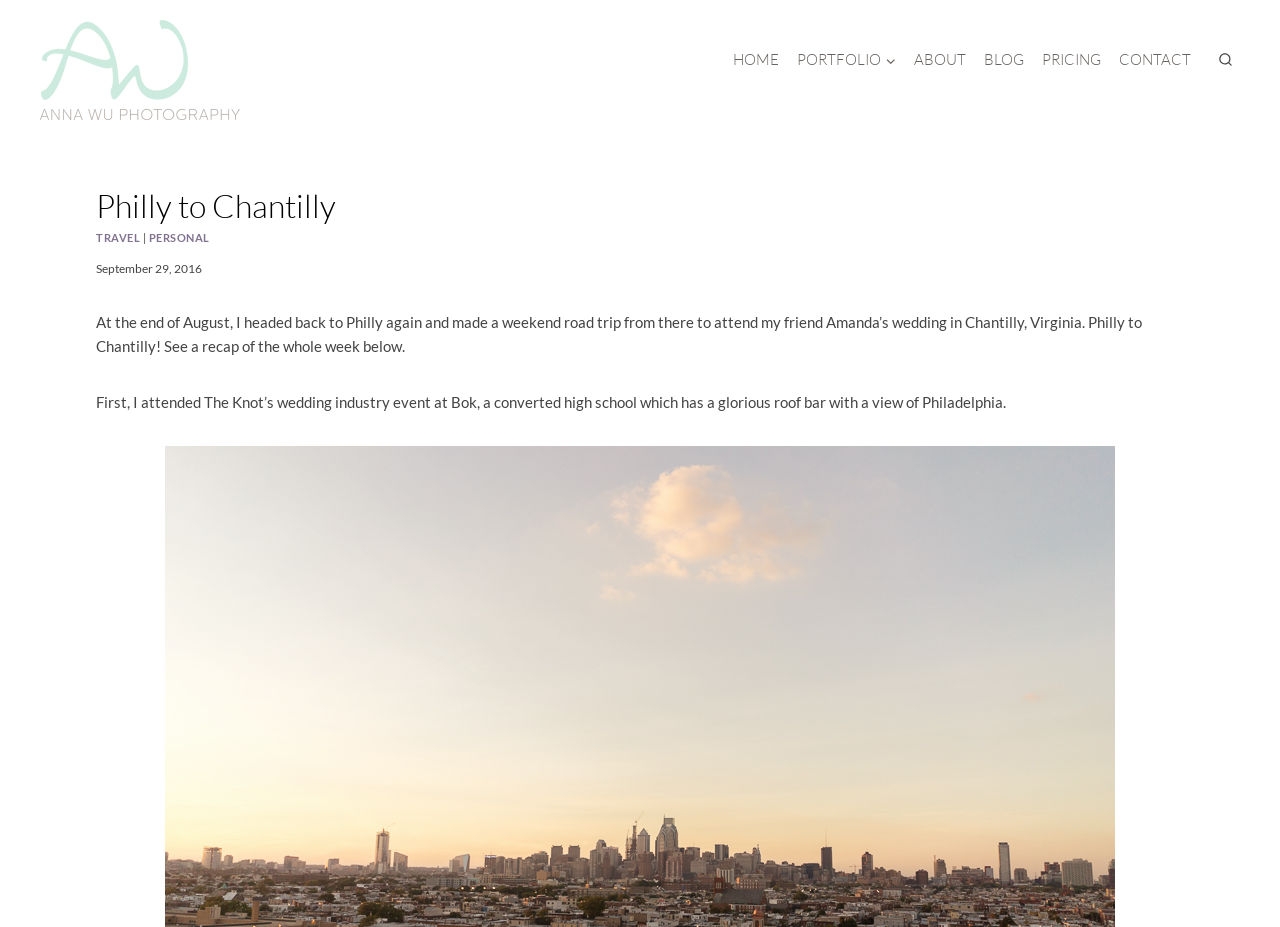What is the purpose of the author's trip to Chantilly?
Using the details from the image, give an elaborate explanation to answer the question.

The text mentions 'I headed back to Philly again and made a weekend road trip from there to attend my friend Amanda’s wedding in Chantilly, Virginia', which implies that the author's trip to Chantilly was to attend a wedding.